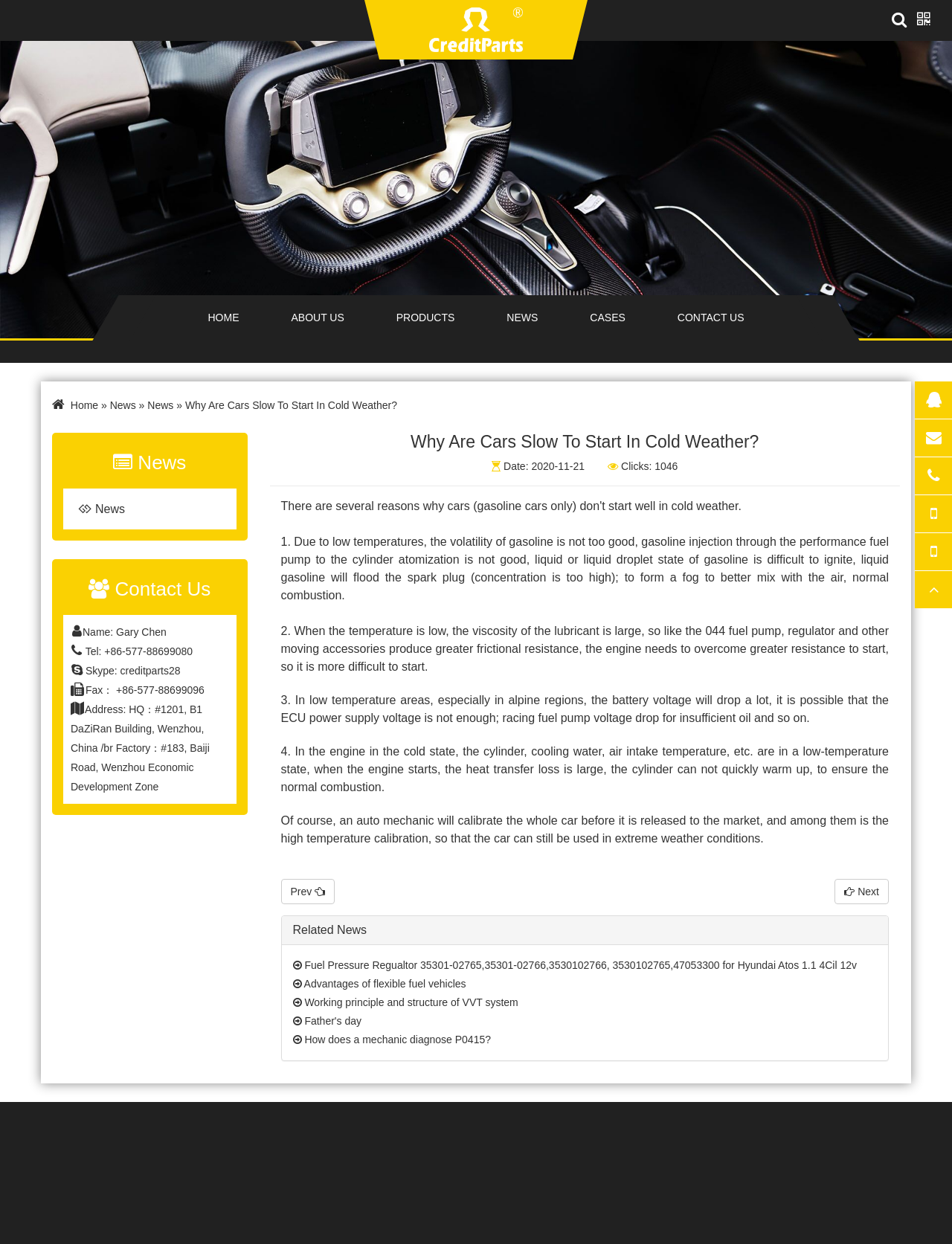Give a one-word or short phrase answer to the question: 
What is the phone number of the contact person?

+86-577-88699080